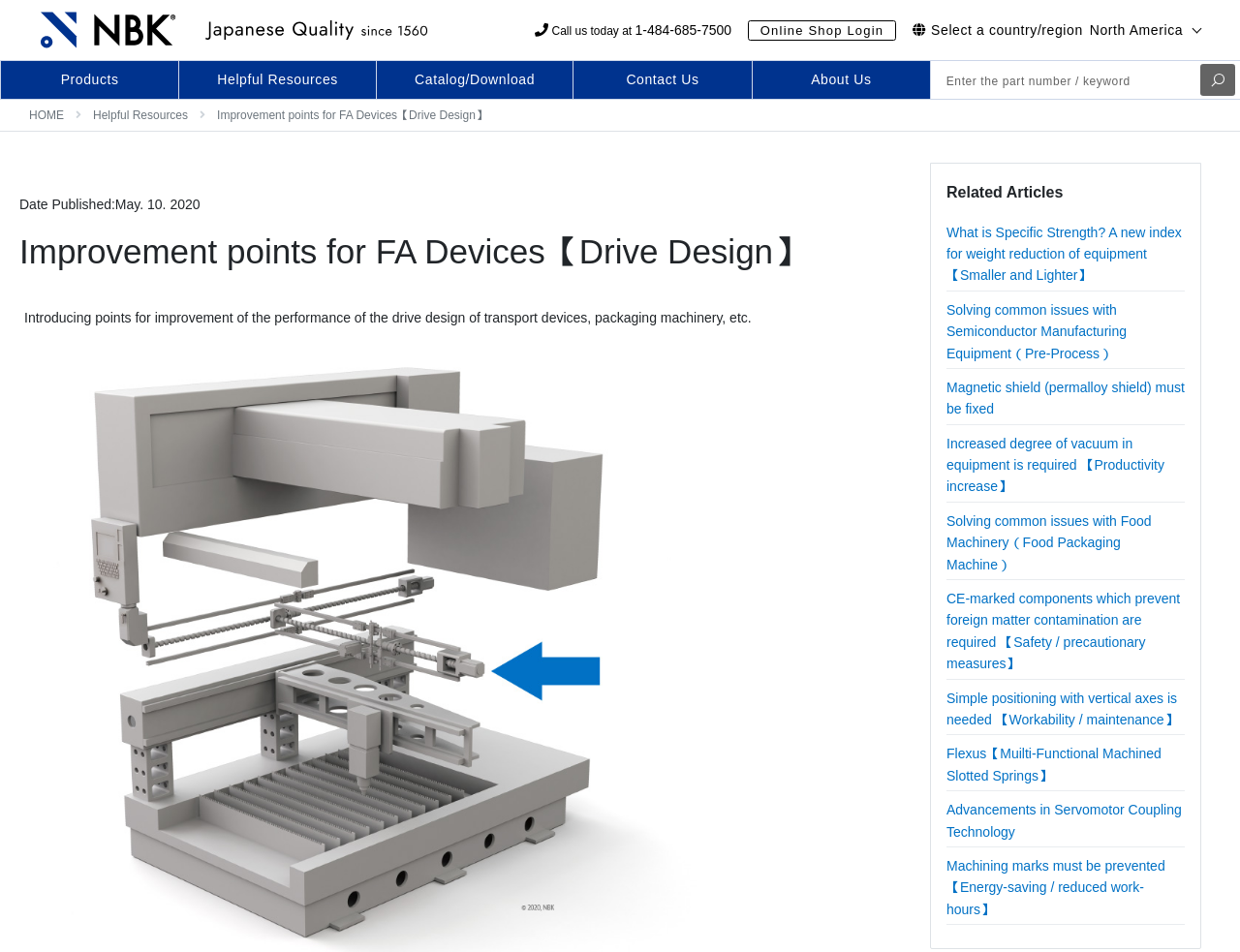Please identify the bounding box coordinates of the element I need to click to follow this instruction: "Click the NBK logo".

[0.032, 0.008, 0.351, 0.055]